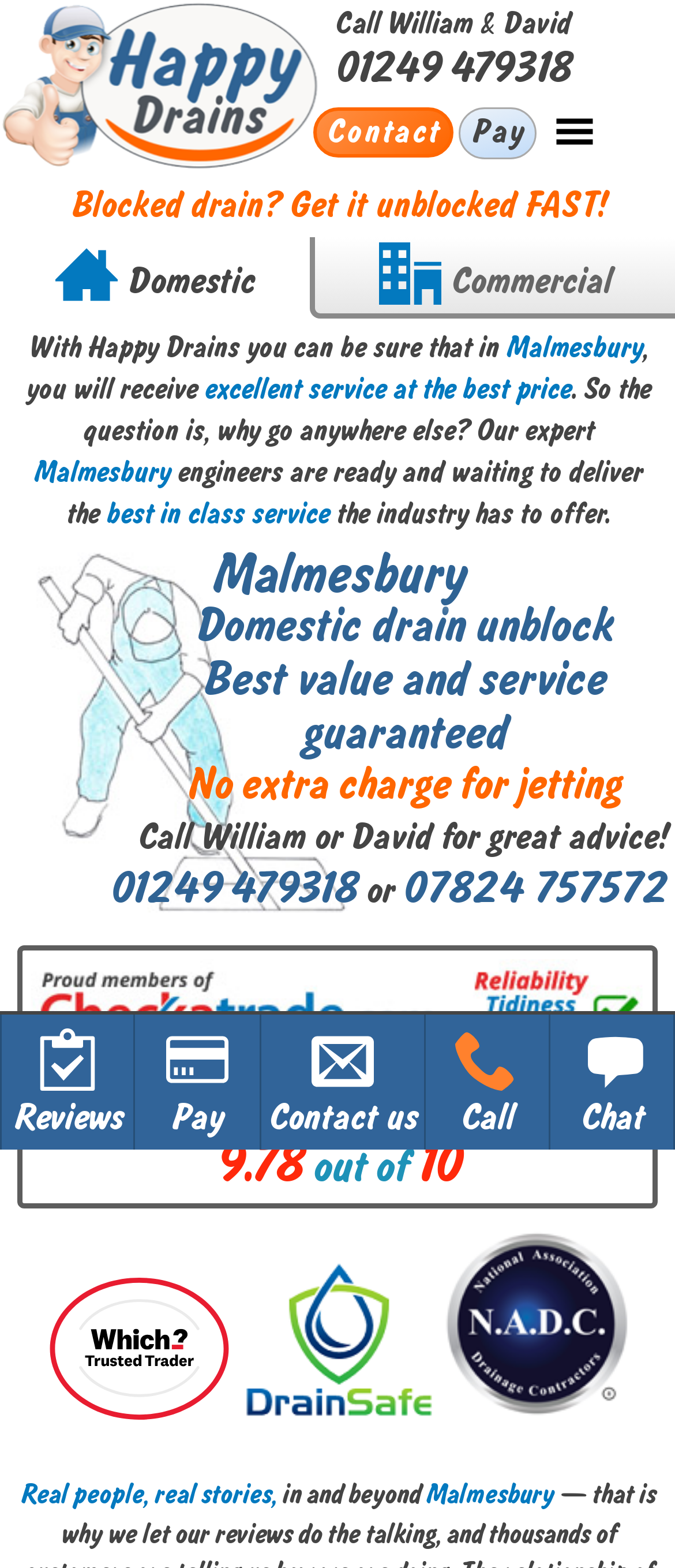Please identify the coordinates of the bounding box for the clickable region that will accomplish this instruction: "Call 01249 479318".

[0.495, 0.026, 0.844, 0.057]